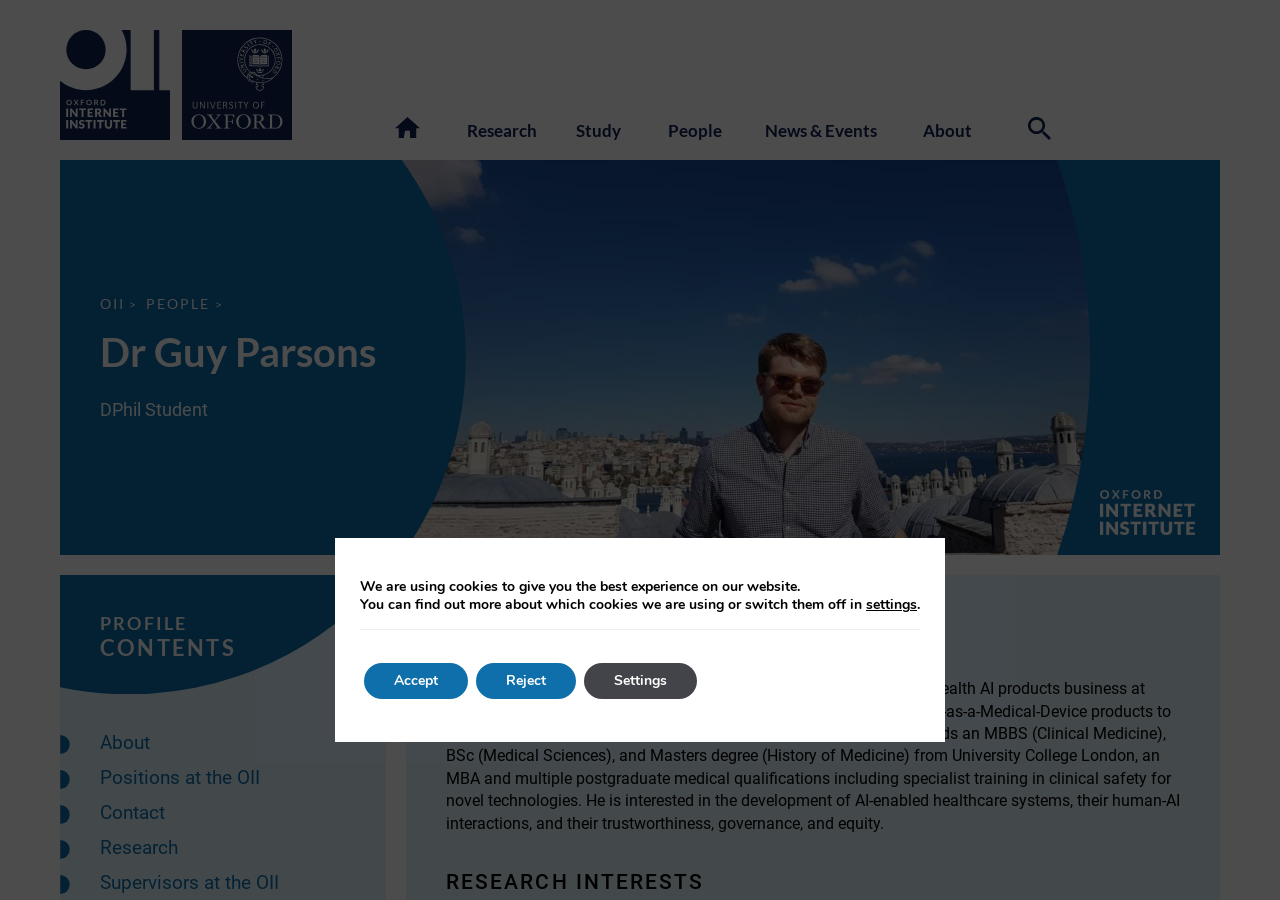Locate the bounding box coordinates of the region to be clicked to comply with the following instruction: "read about Dr Guy Parsons". The coordinates must be four float numbers between 0 and 1, in the form [left, top, right, bottom].

[0.078, 0.35, 0.312, 0.413]